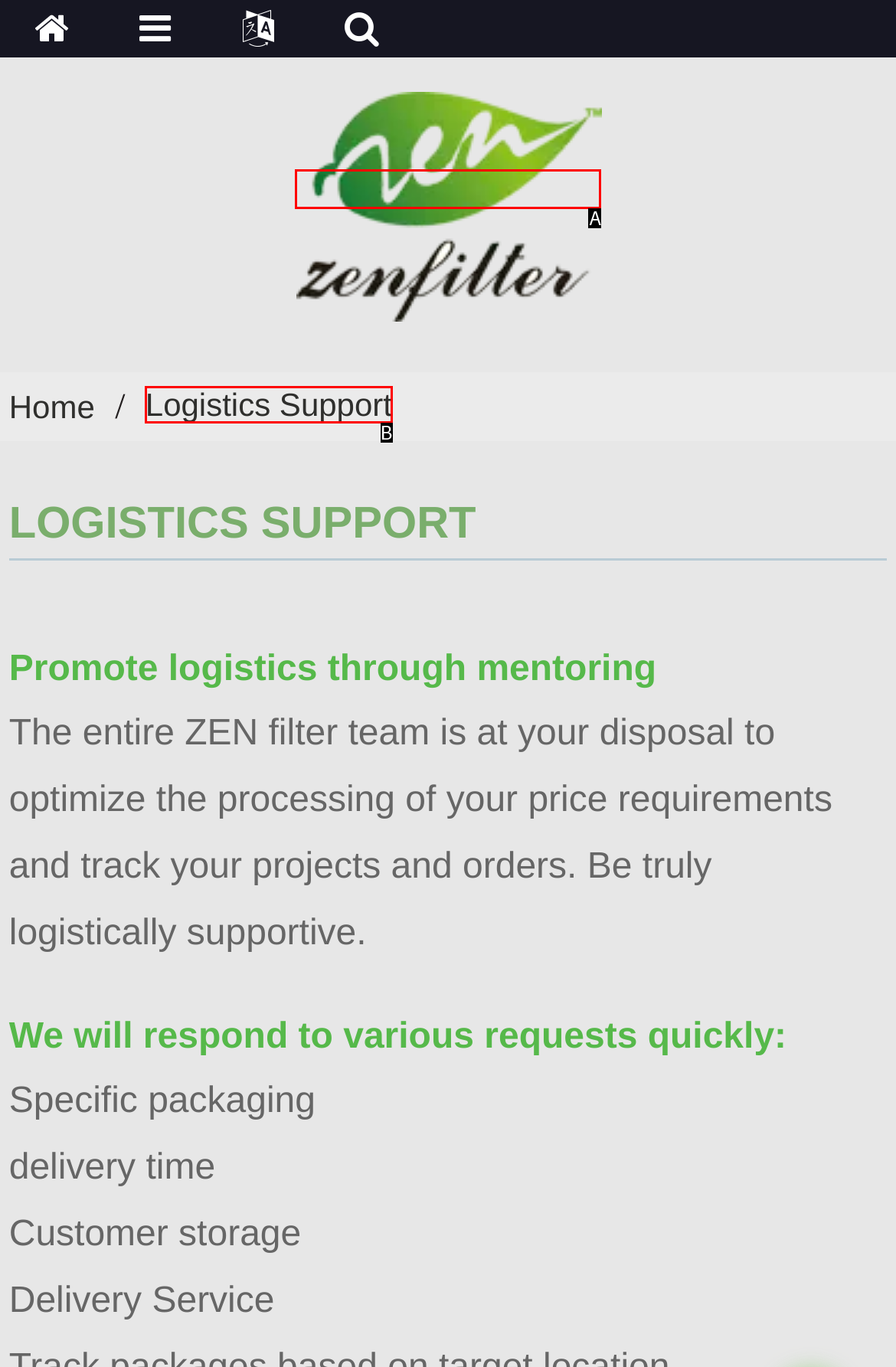Looking at the description: Logistics Support, identify which option is the best match and respond directly with the letter of that option.

B